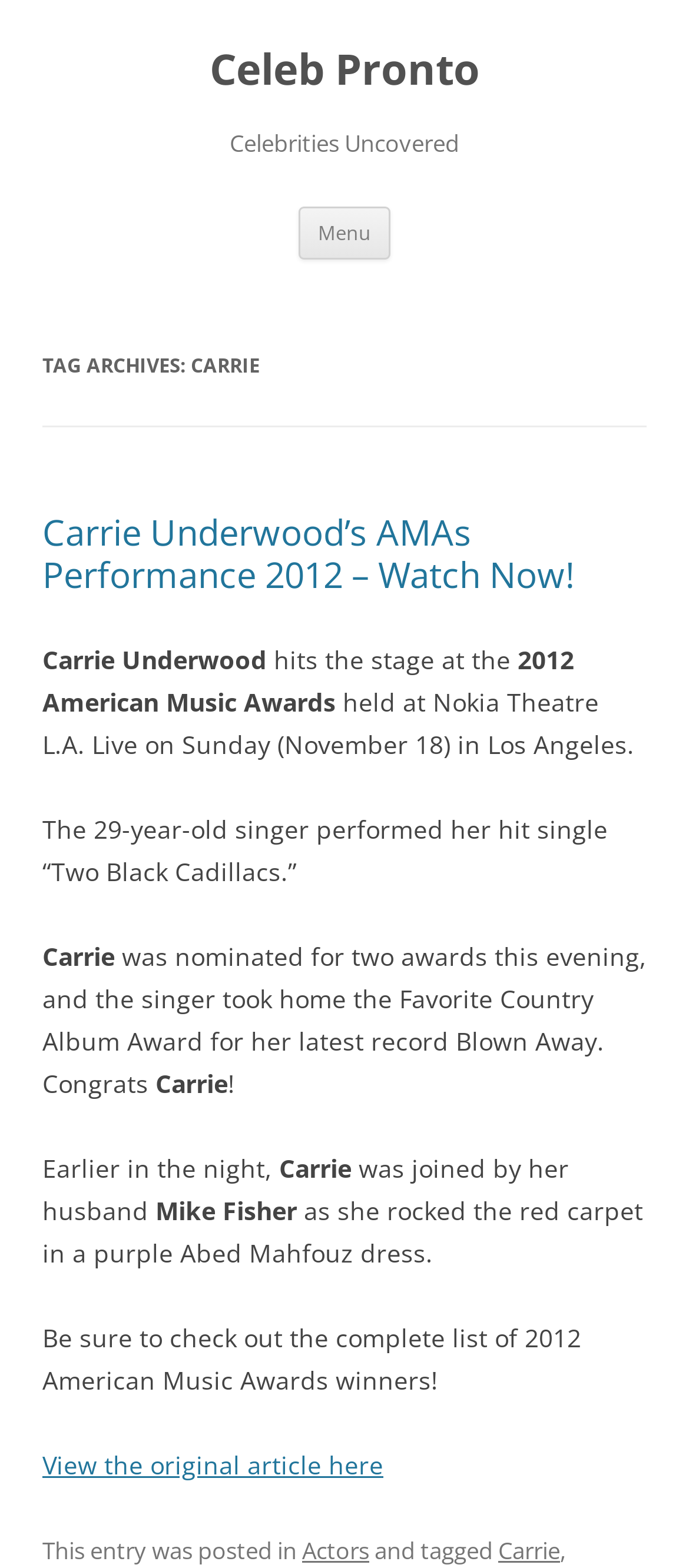What award did Carrie Underwood win at the 2012 American Music Awards?
Using the image as a reference, answer the question with a short word or phrase.

Favorite Country Album Award